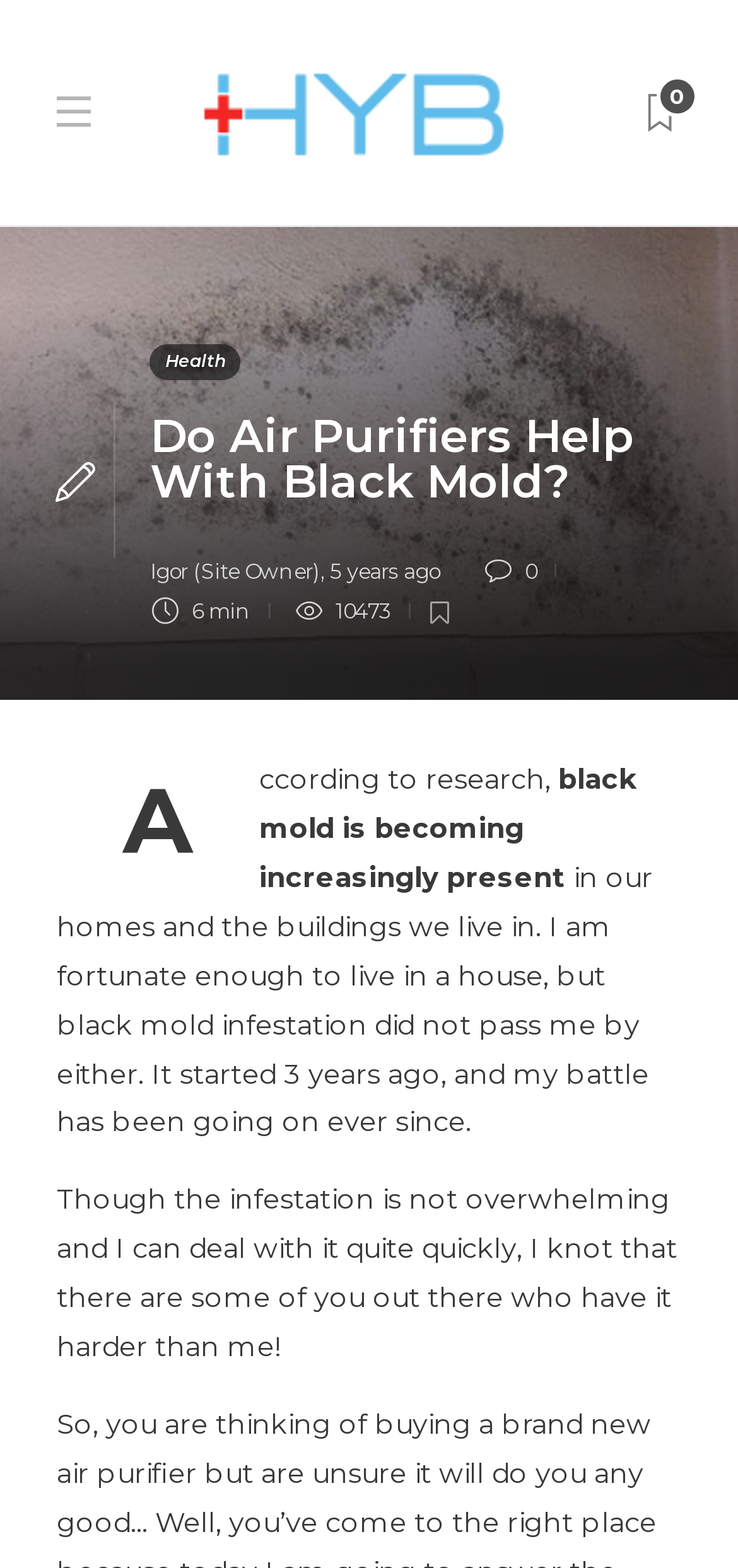From the given element description: "here", find the bounding box for the UI element. Provide the coordinates as four float numbers between 0 and 1, in the order [left, top, right, bottom].

None